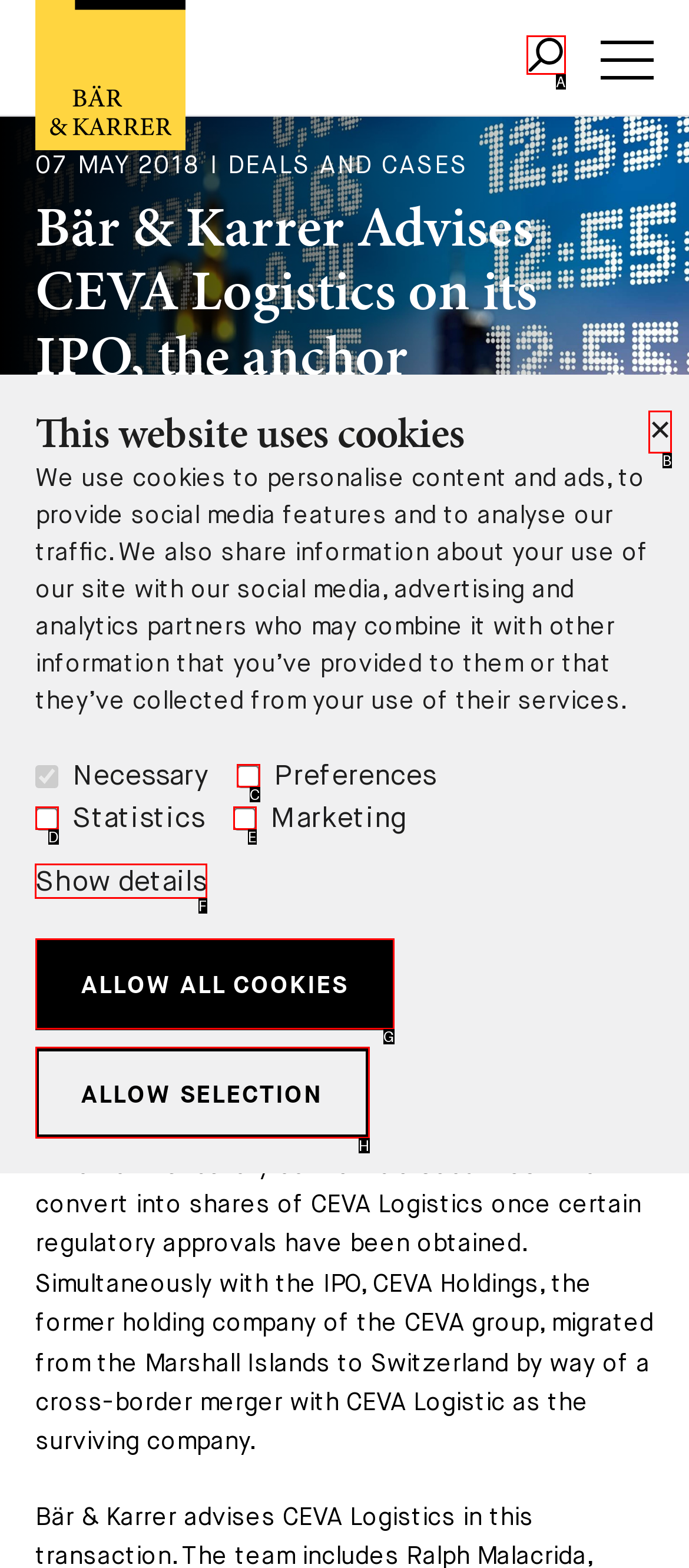Given the task: follow the eighth link, indicate which boxed UI element should be clicked. Provide your answer using the letter associated with the correct choice.

None